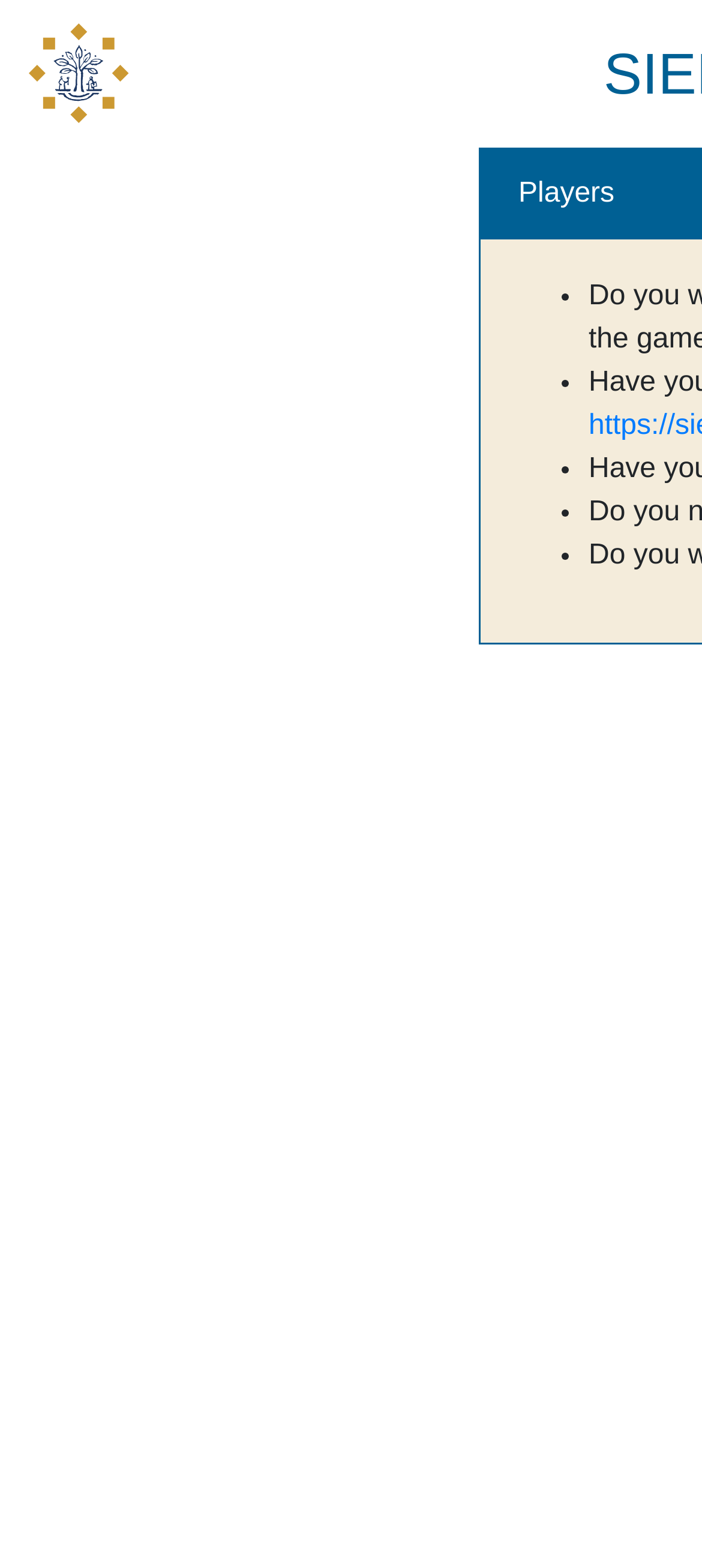Describe all the visual and textual components of the webpage comprehensively.

The webpage is about SIERgame, with a prominent image located at the top left corner. Below the image, there is a heading titled "Players" positioned near the top center of the page. To the right of the "Players" heading, there is a list of five bullet points, each represented by a dot (•) and aligned vertically. The list is situated near the top right corner of the page.